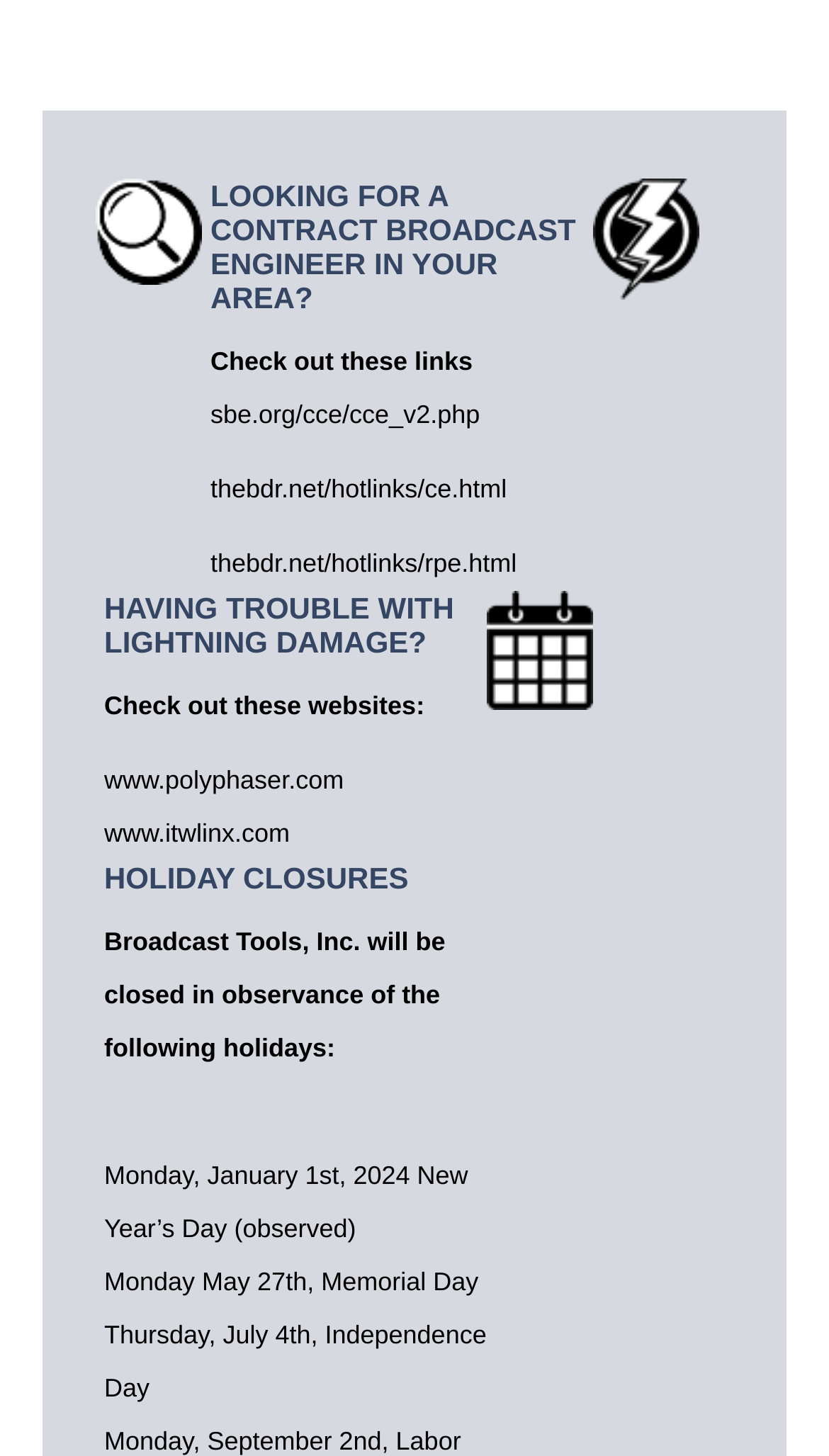Please find the bounding box for the UI element described by: "thebdr.net/hotlinks/rpe.html".

[0.254, 0.376, 0.623, 0.397]